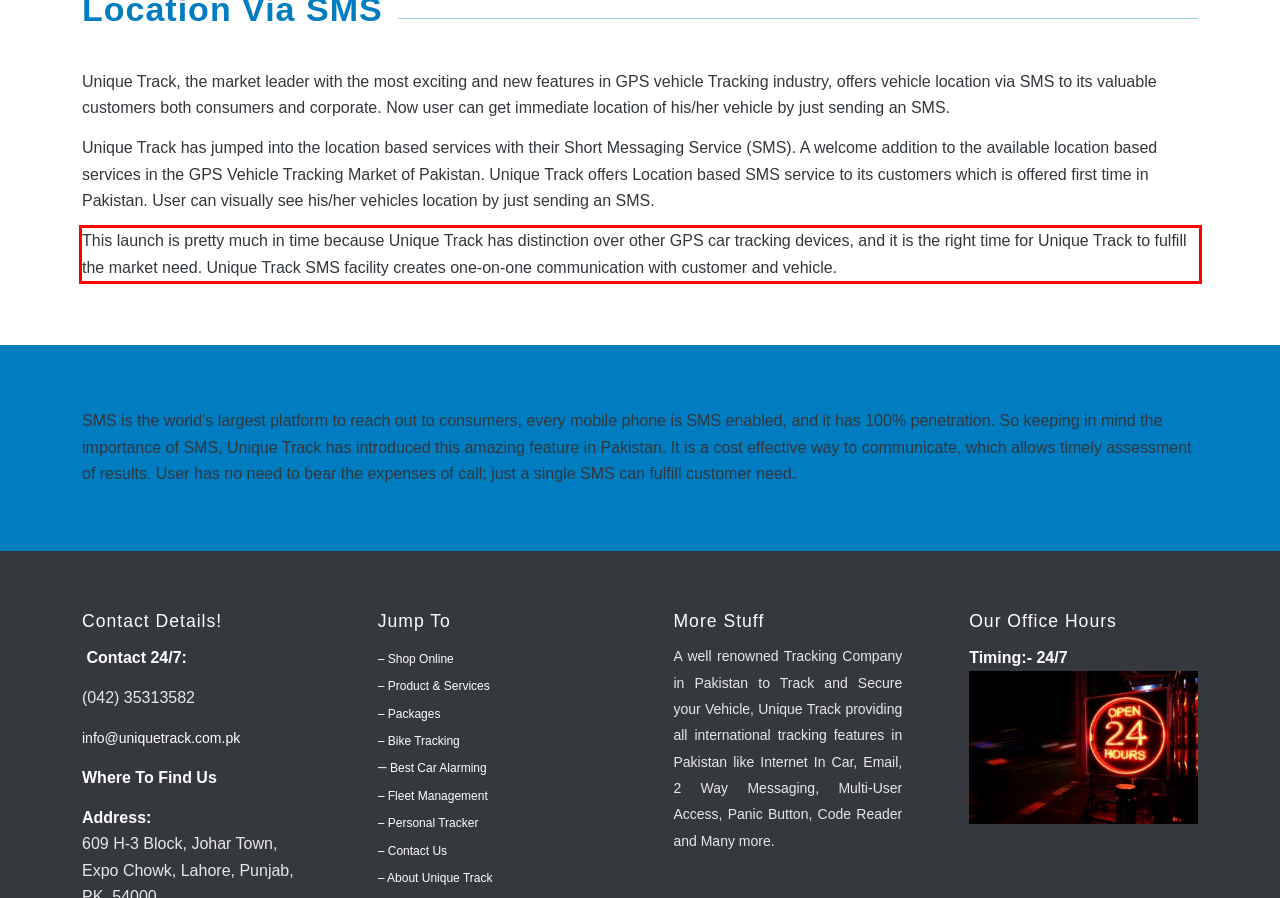Given a screenshot of a webpage containing a red rectangle bounding box, extract and provide the text content found within the red bounding box.

This launch is pretty much in time because Unique Track has distinction over other GPS car tracking devices, and it is the right time for Unique Track to fulfill the market need. Unique Track SMS facility creates one-on-one communication with customer and vehicle.